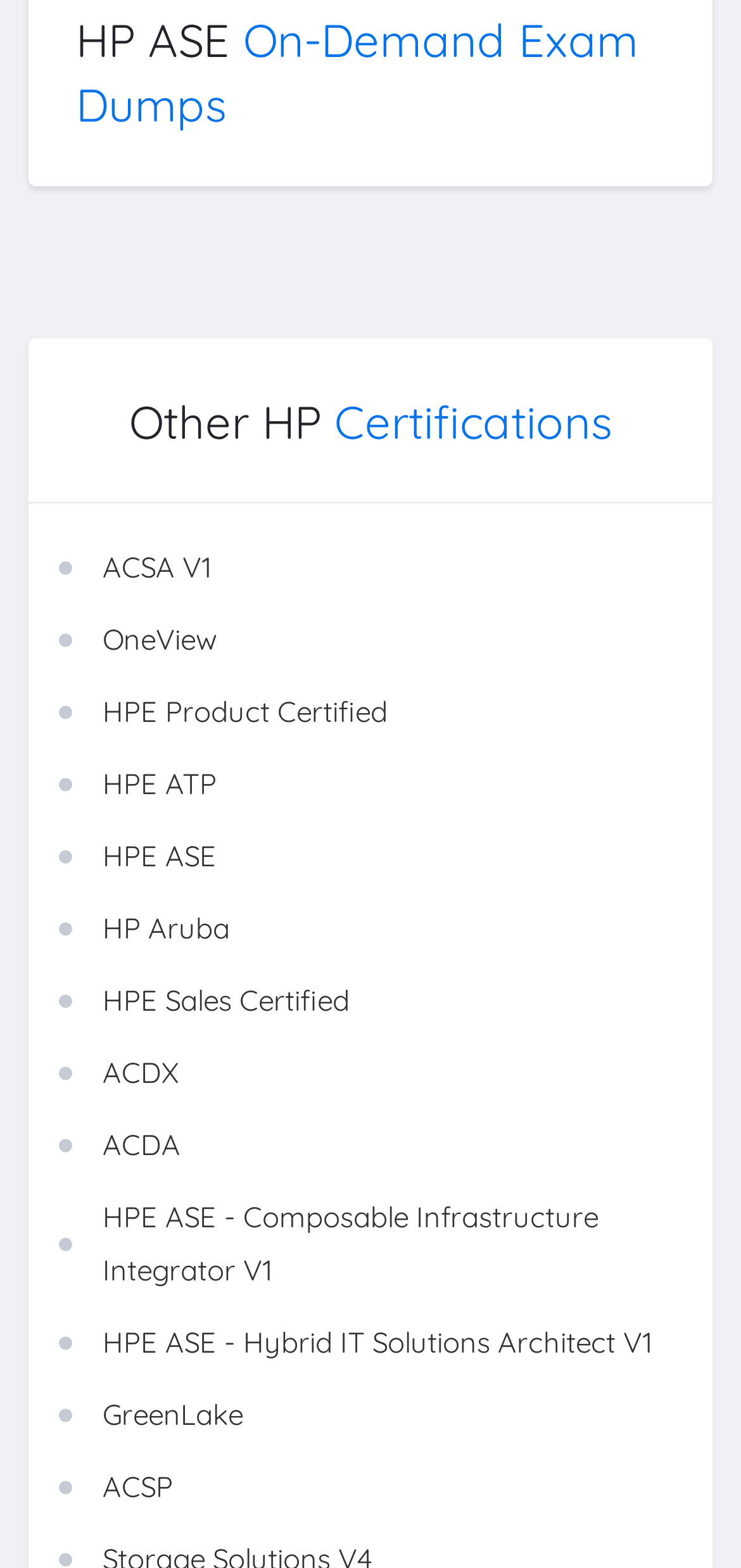Locate the bounding box coordinates of the UI element described by: "ACSA V1". The bounding box coordinates should consist of four float numbers between 0 and 1, i.e., [left, top, right, bottom].

[0.138, 0.32, 0.299, 0.341]